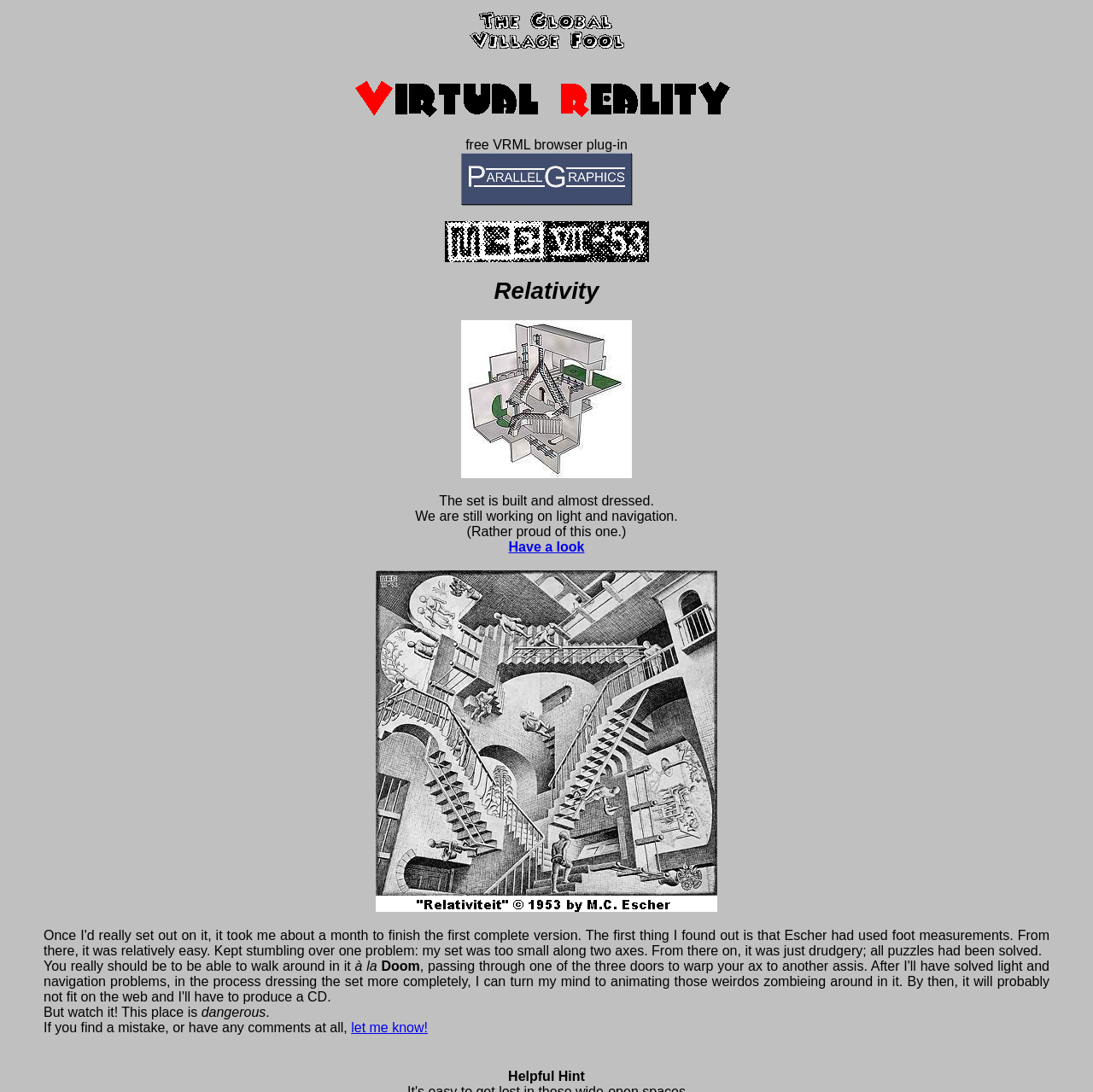What is the purpose of the 'Have a look' link?
Based on the screenshot, give a detailed explanation to answer the question.

The 'Have a look' link is likely intended to allow users to explore the Relativity world in virtual reality, as it is placed near the text describing the world and its features.